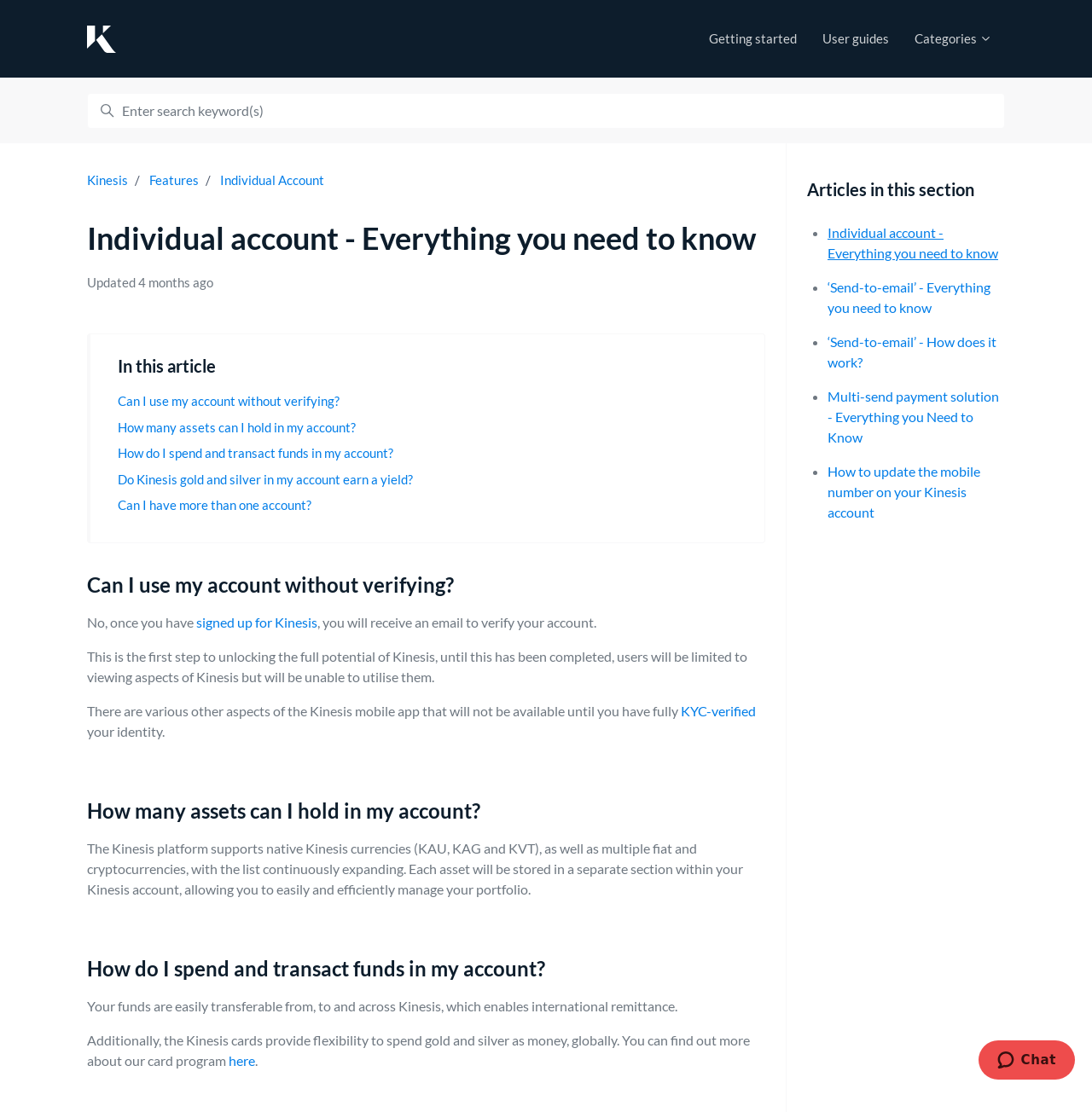Create a detailed summary of the webpage's content and design.

This webpage is the Kinesis Help Centre, specifically the "Individual account - Everything you need to know" section. At the top, there is a link to skip to the main content and a link to the Kinesis Help Centre home page, accompanied by an image. Below this, there are links to "Getting started" and "User guides", followed by a button to access categories.

On the left side, there is a search bar with a heading "Search" and a search box where users can enter keywords. Below the search bar, there is a list of suggested search results, including "Kinesis", "Features", and "Individual Account".

The main content of the page is divided into sections, each with a heading and a series of links and text. The first section is "Can I use my account without verifying?", which explains that users need to verify their account to unlock the full potential of Kinesis. The text is followed by a series of links to related questions, including "How many assets can I hold in my account?", "How do I spend and transact funds in my account?", and "Do Kinesis gold and silver in my account earn a yield?".

Each of these sections has a heading, followed by a brief explanation and sometimes additional links. The sections are separated by a small gap, making it easy to read and navigate.

At the bottom of the page, there is a section titled "Articles in this section", which lists related articles with bullet points. There is also a button to chat with one of the Kinesis agents and an iframe that opens a widget for chatting.

Overall, the webpage is well-organized and easy to navigate, with clear headings and concise text that provides helpful information about individual accounts on Kinesis.